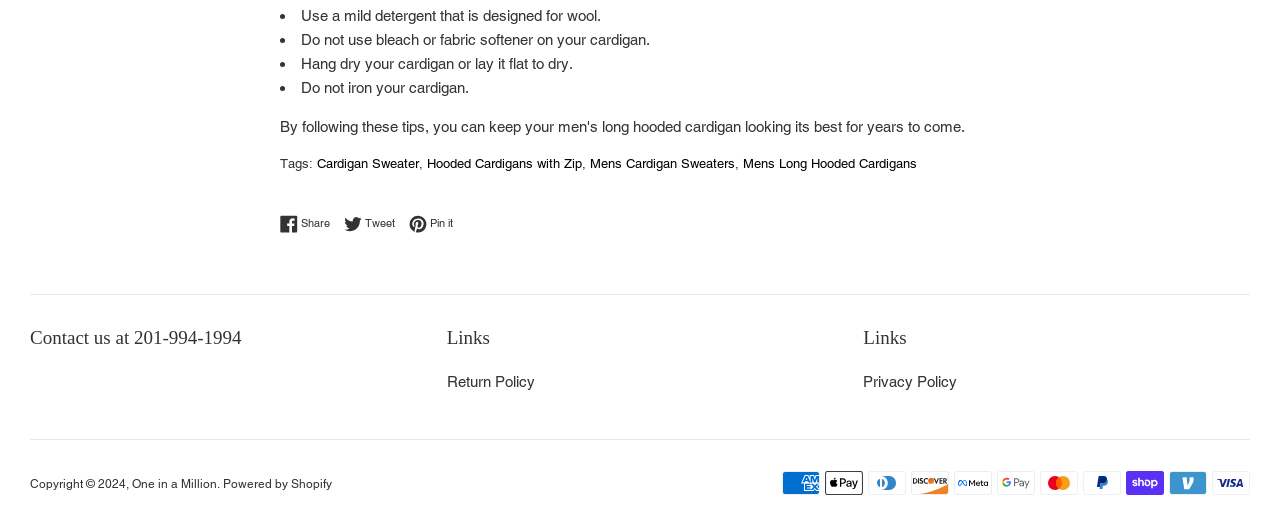Given the description "Powered by Shopify", determine the bounding box of the corresponding UI element.

[0.174, 0.908, 0.259, 0.935]